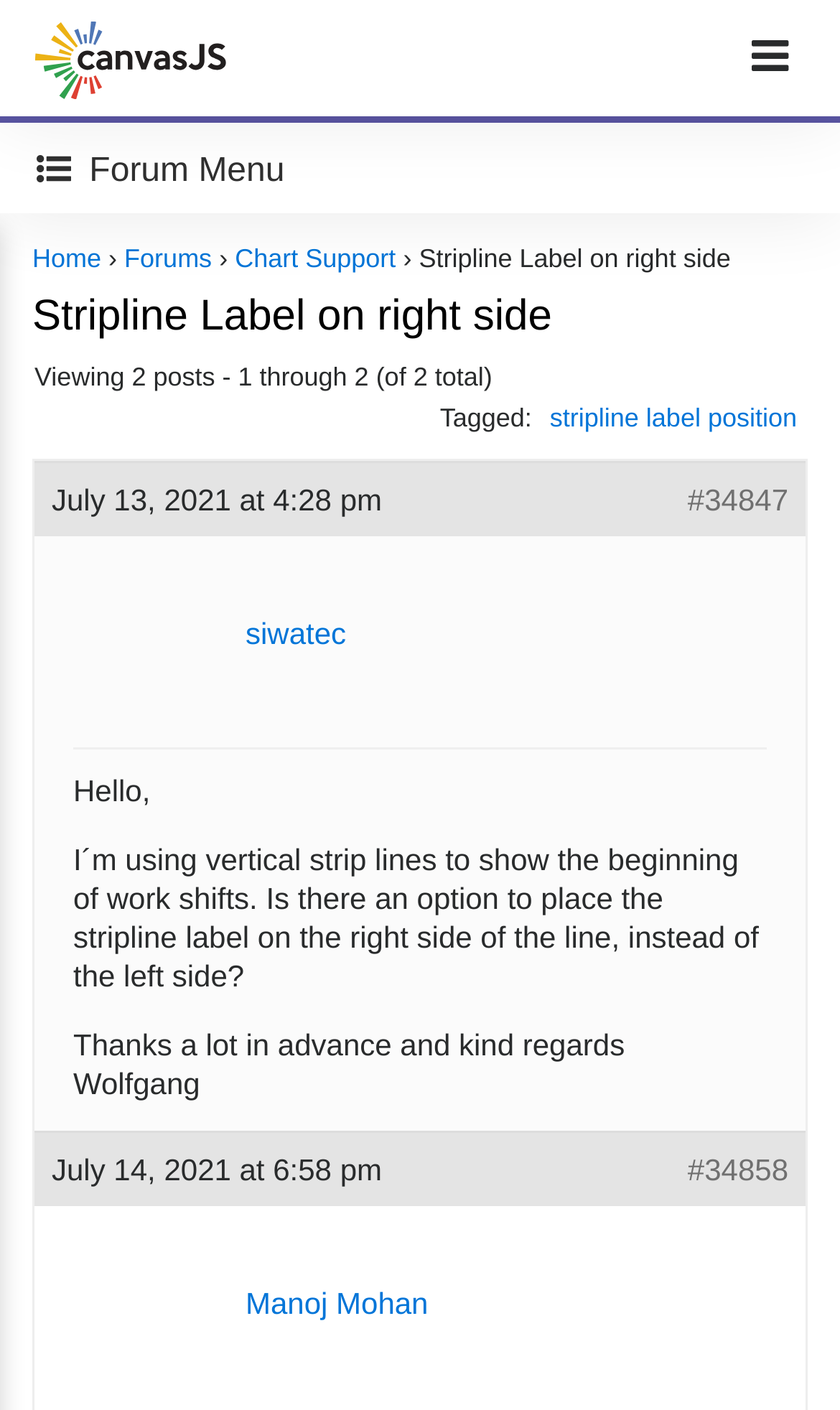Can you give a comprehensive explanation to the question given the content of the image?
What is the date of the second post?

The date of the second post is July 14, 2021, which is indicated by the static text element 'July 14, 2021 at 6:58 pm' on the webpage. This element is located below the text describing the second post.